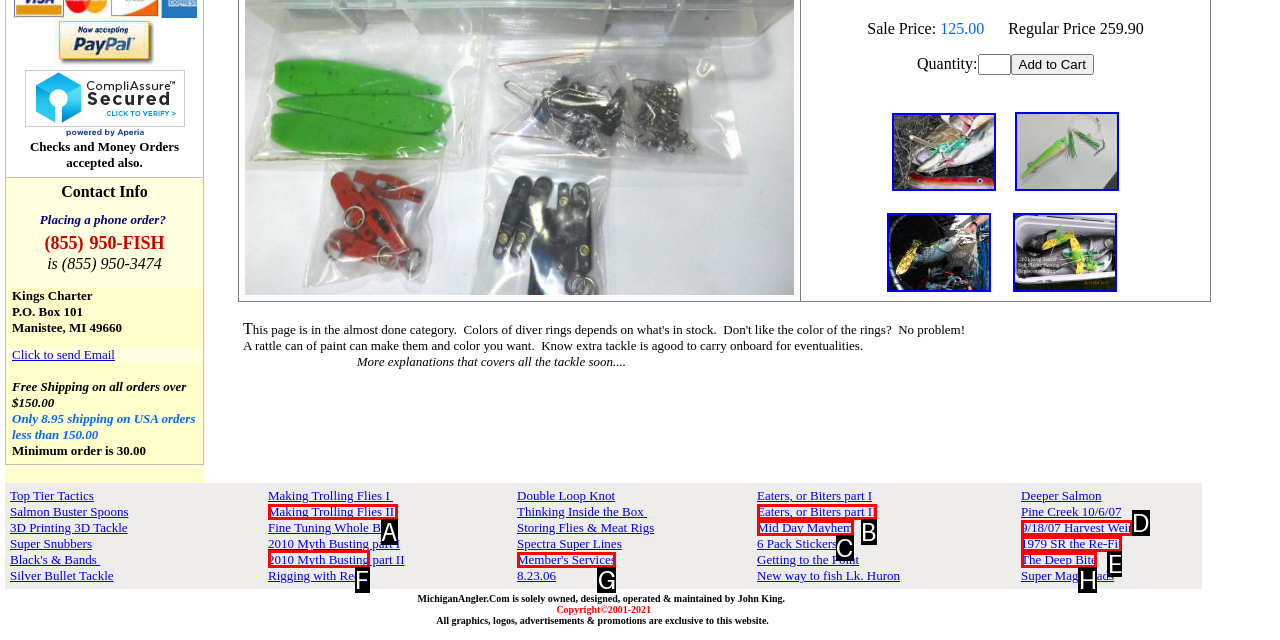Assess the description: Member's Services and select the option that matches. Provide the letter of the chosen option directly from the given choices.

G